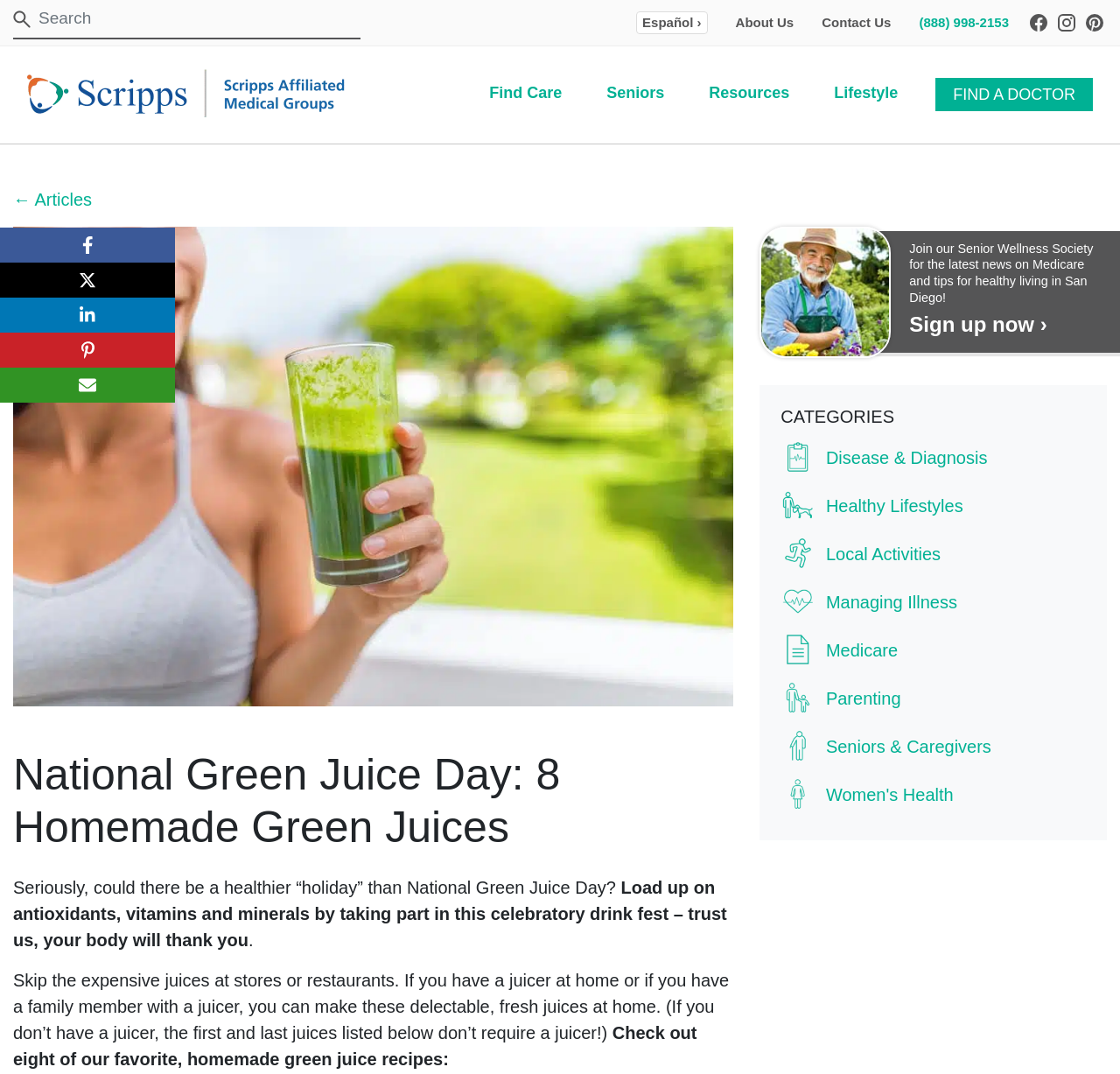Identify the bounding box coordinates of the region that needs to be clicked to carry out this instruction: "Sign up for Senior Wellness Society". Provide these coordinates as four float numbers ranging from 0 to 1, i.e., [left, top, right, bottom].

[0.812, 0.291, 0.935, 0.314]